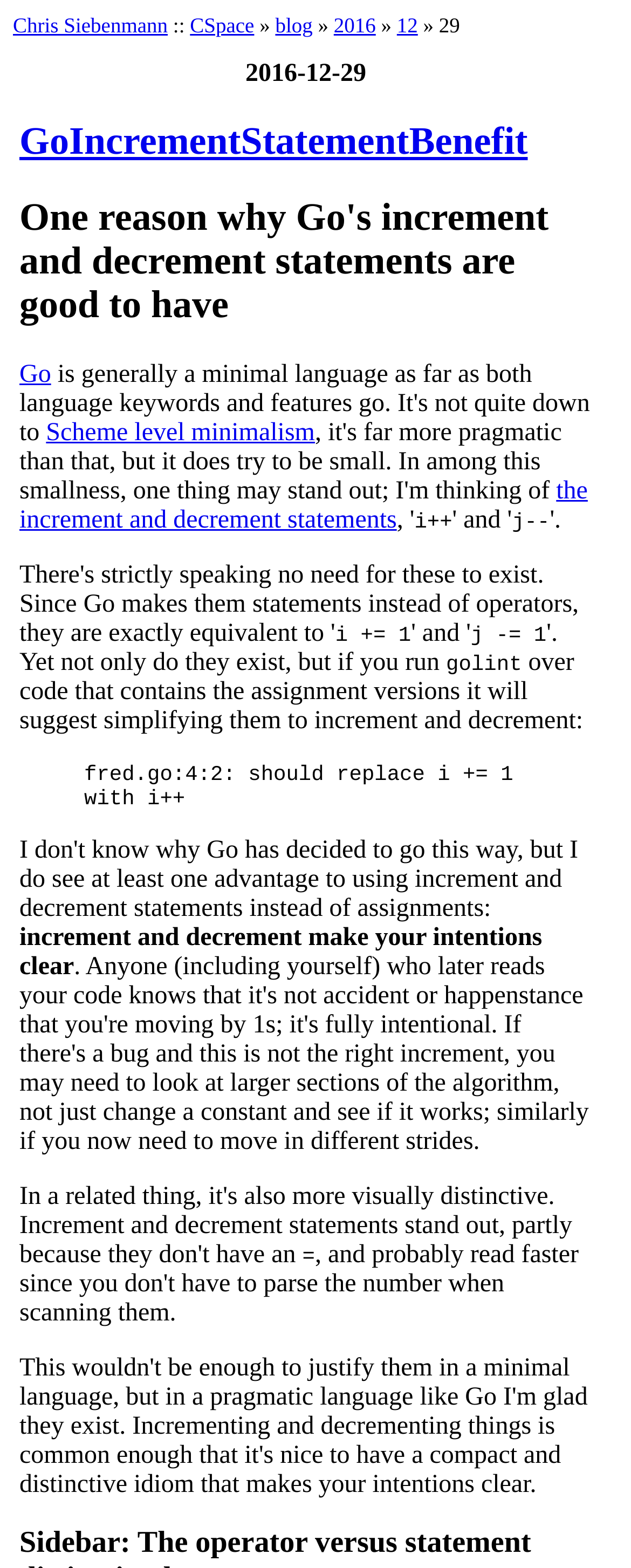What is the benefit of using increment and decrement statements?
Provide a well-explained and detailed answer to the question.

The benefit of using increment and decrement statements can be found in the static text element with the content 'increment and decrement make your intentions clear' located at the bottom of the webpage.